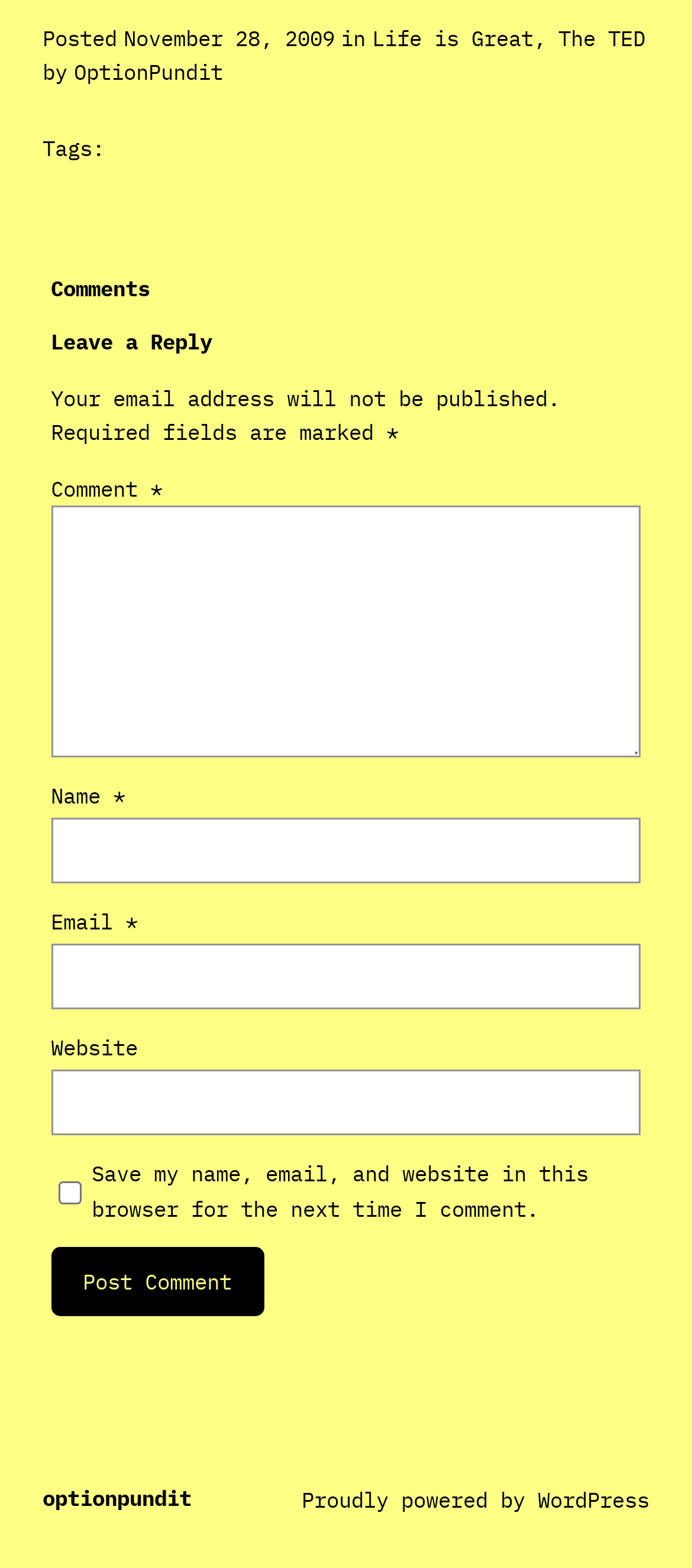Please locate the bounding box coordinates of the element that should be clicked to complete the given instruction: "Enter your name".

[0.074, 0.522, 0.926, 0.563]